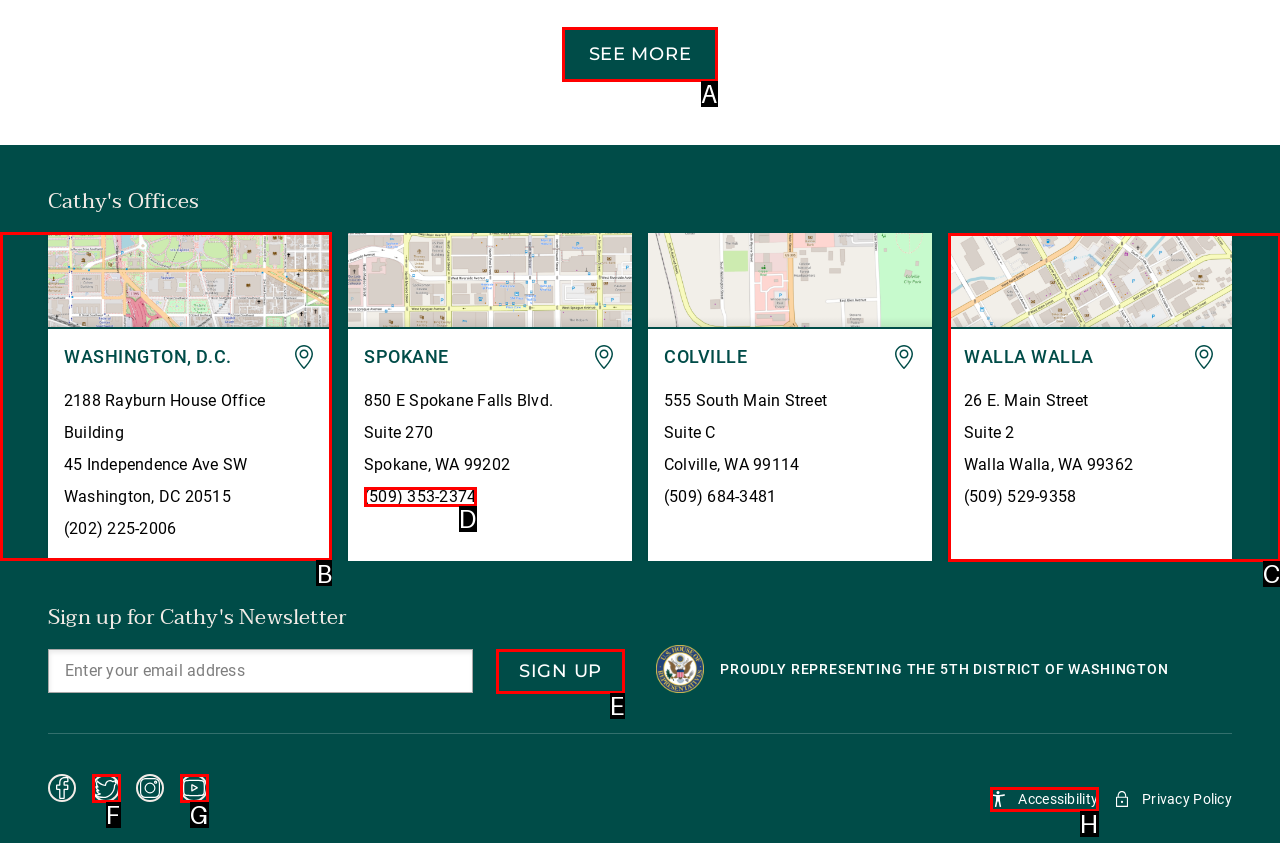Identify the correct letter of the UI element to click for this task: Visit the Washington, D.C. office
Respond with the letter from the listed options.

B